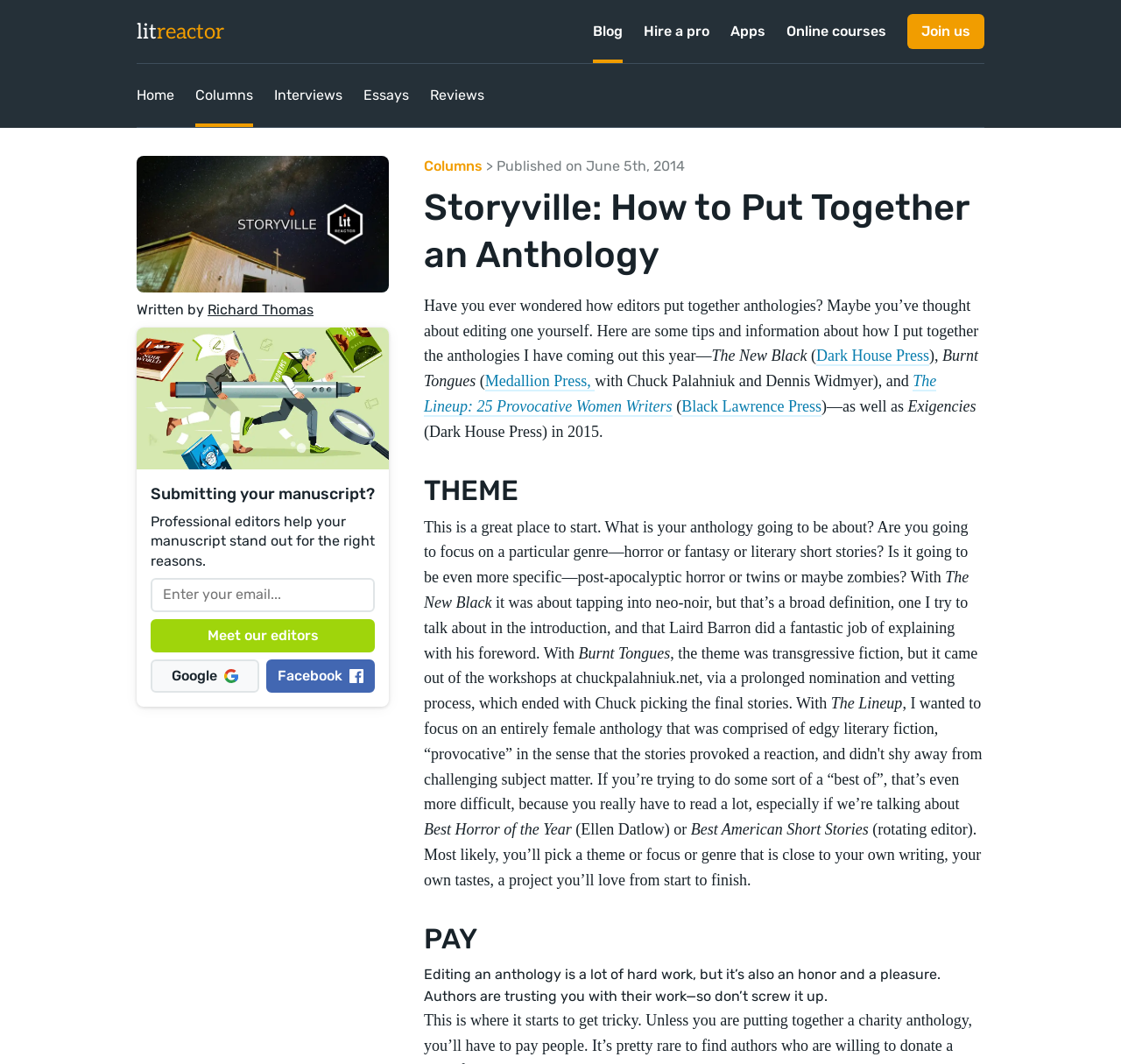Utilize the information from the image to answer the question in detail:
What is the theme of the anthology 'The New Black'?

I determined the answer by reading the static text 'it was about tapping into neo-noir...' which suggests that the theme of the anthology 'The New Black' is neo-noir.